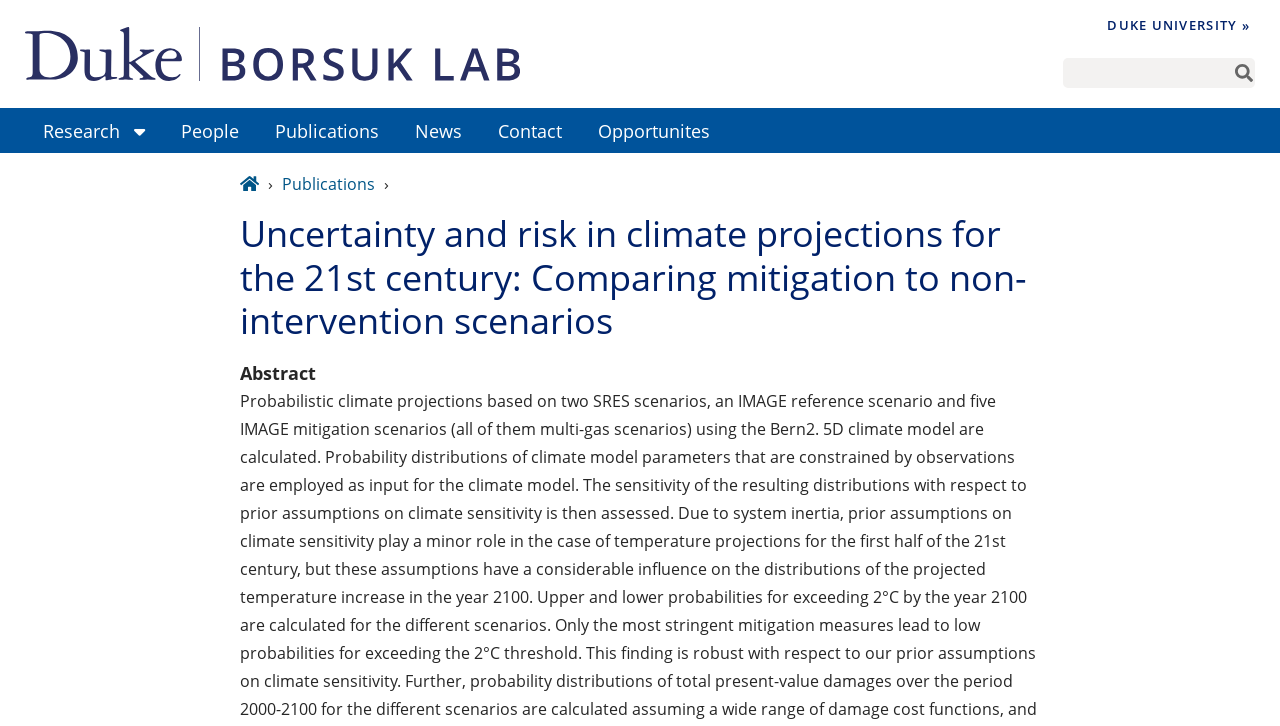Show the bounding box coordinates for the element that needs to be clicked to execute the following instruction: "go to home page". Provide the coordinates in the form of four float numbers between 0 and 1, i.e., [left, top, right, bottom].

[0.02, 0.037, 0.406, 0.112]